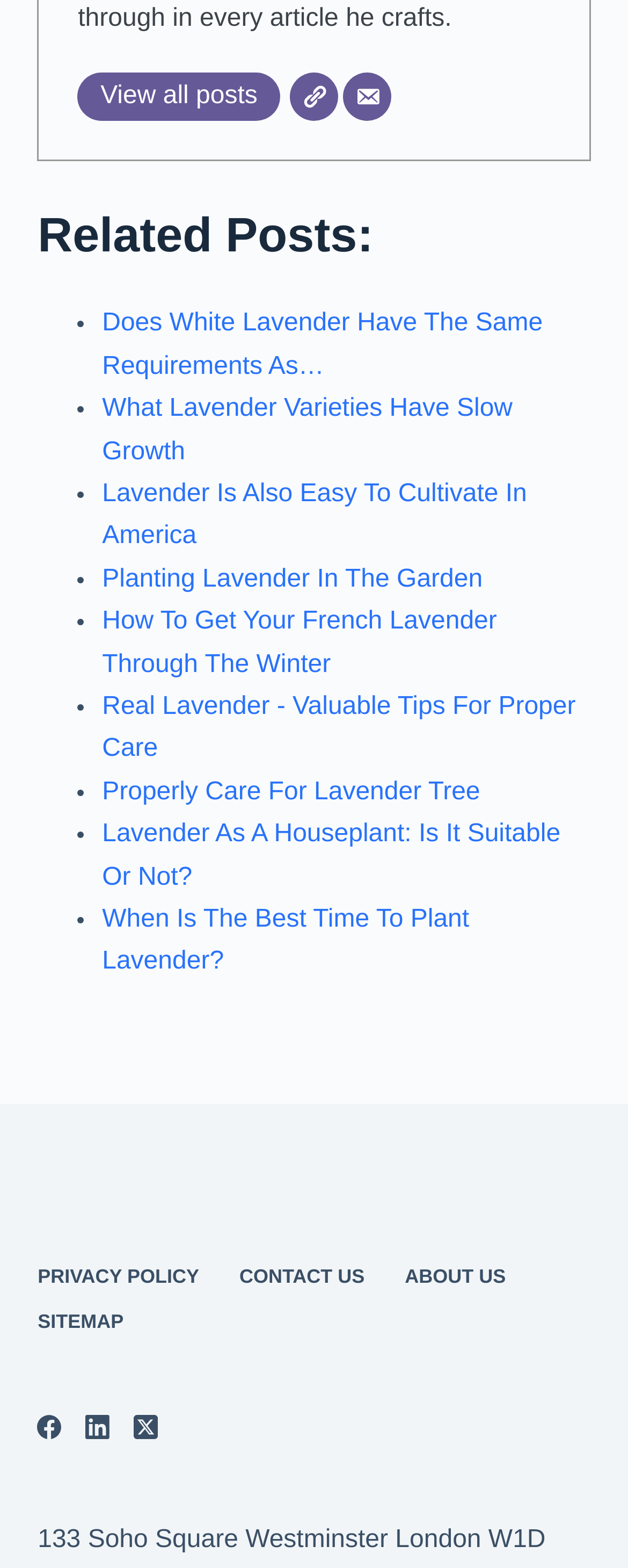How many social media links are present at the bottom of the webpage?
Please provide a detailed answer to the question.

At the bottom of the webpage, there are three social media links: Facebook, LinkedIn, and Twitter (represented by the 'X' icon).